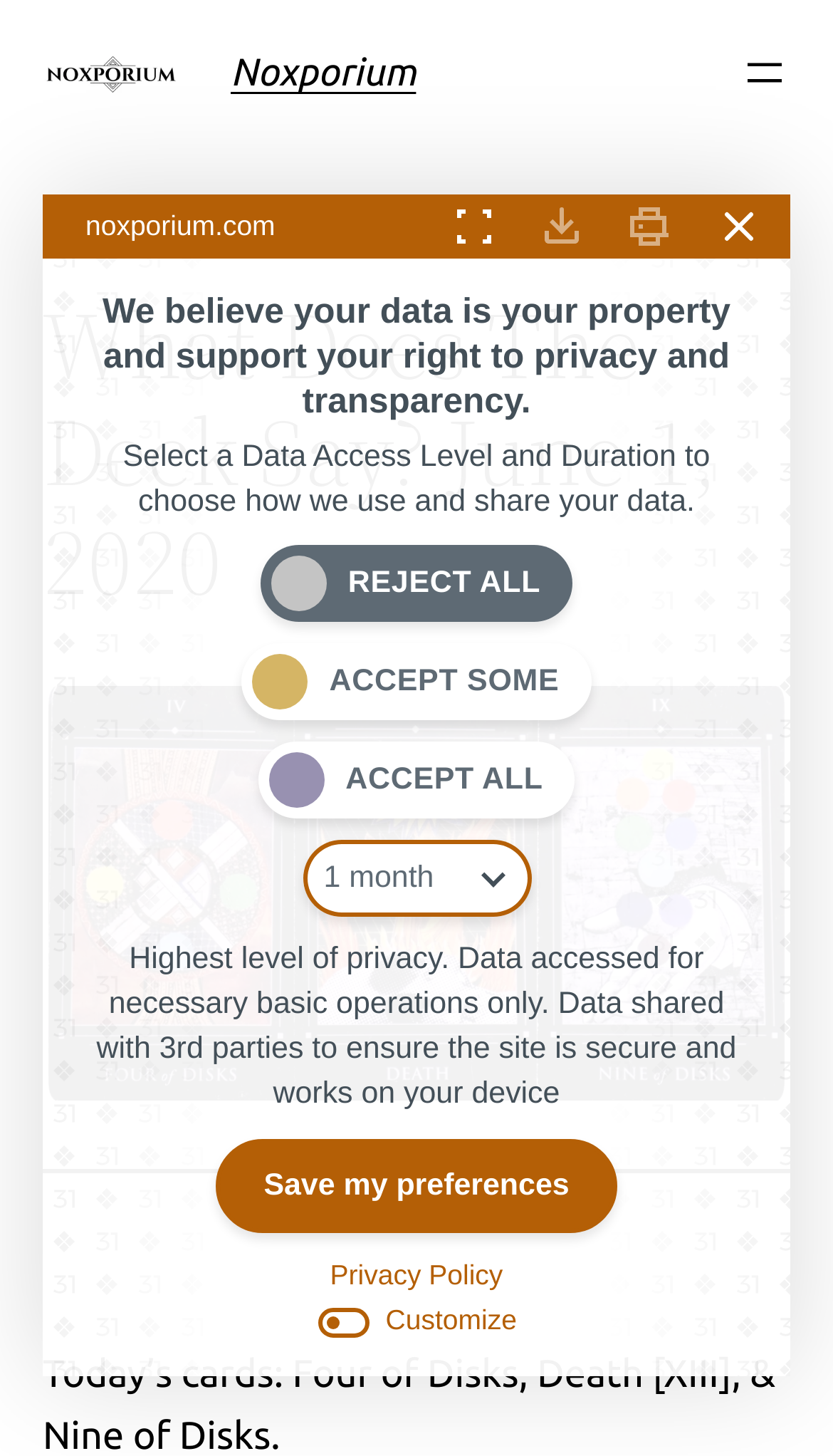How many options are there in the combobox?
Answer the question with detailed information derived from the image.

The combobox is not expanded, so the number of options is not specified. However, it is likely related to selecting a data access level or duration.